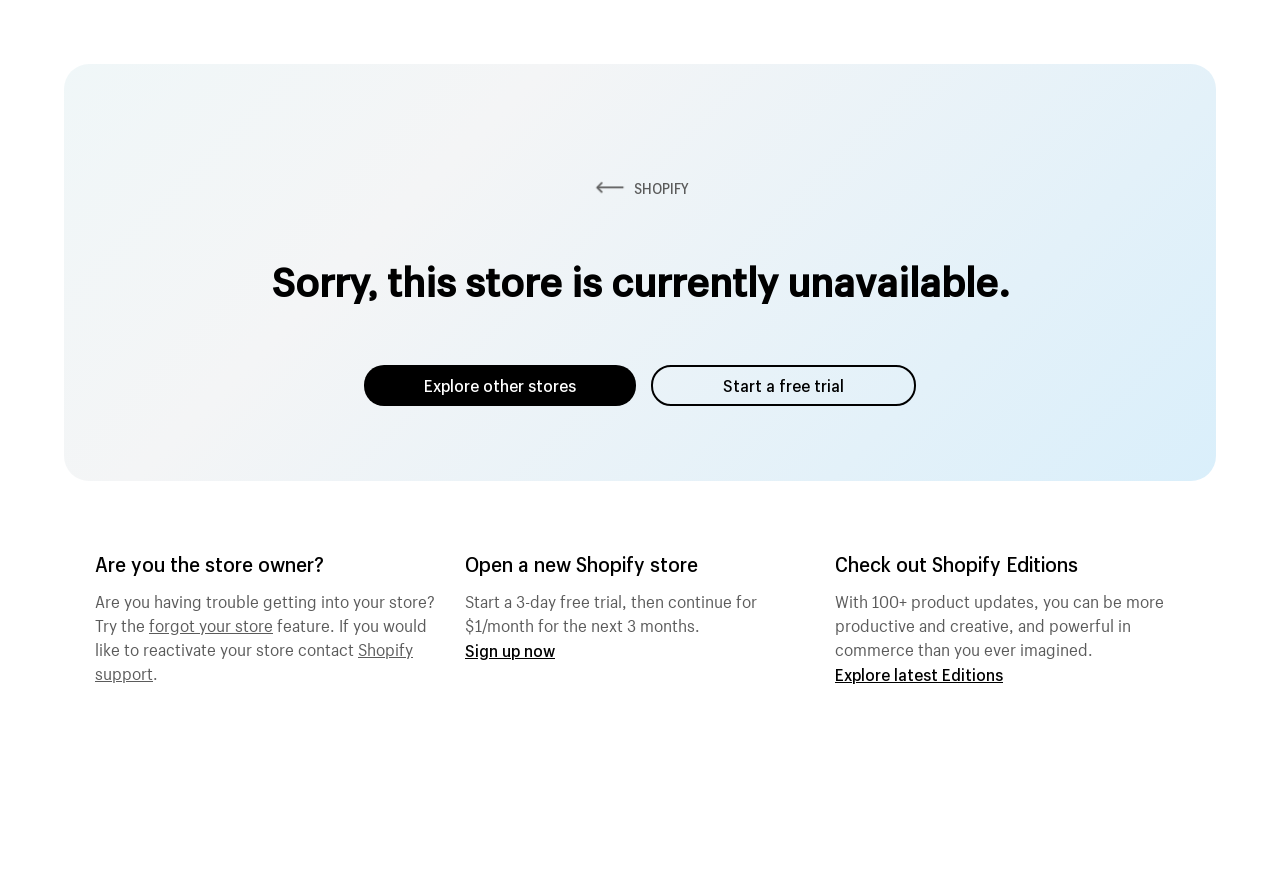Give a detailed account of the webpage, highlighting key information.

The webpage appears to be a Shopify ecommerce platform page. At the top, there is a prominent link to "SHOPIFY" accompanied by an image, likely the company's logo. Below this, a heading announces that the store is currently unavailable. 

To the right of the heading, there are two links: "Explore other stores" and "Start a free trial". The first link is positioned slightly above the second one. 

Further down, a section targets the store owner, asking if they are having trouble accessing their store. This section includes a link to "forgot your store" and another to "Shopify support". 

Adjacent to this section, an invitation to "Open a new Shopify store" is displayed, accompanied by a brief description of the benefits, including a 3-day free trial. A "Sign up now" link is provided below. 

On the right side of the page, a section promotes "Shopify Editions", highlighting its features and benefits. A link to "Explore latest Editions" is included.